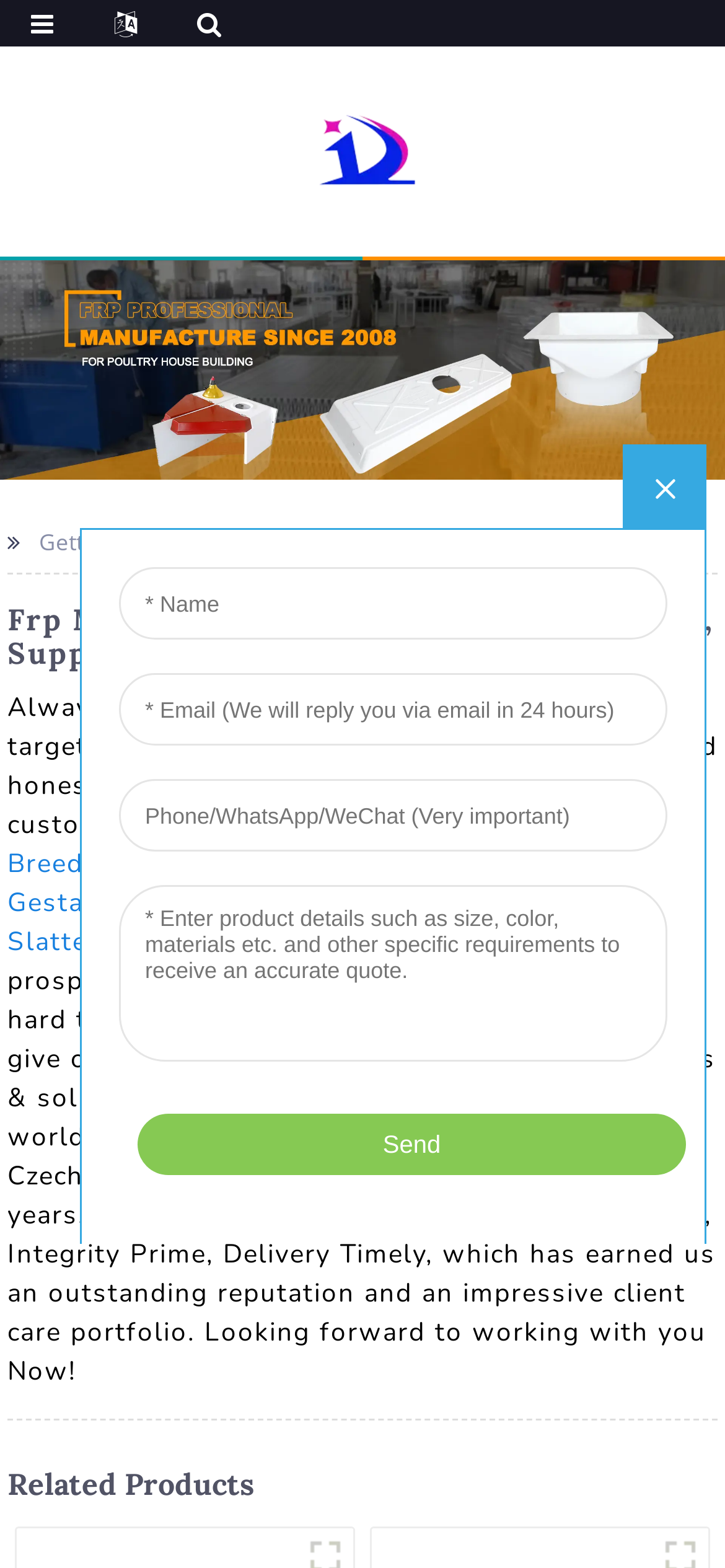Explain in detail what you observe on this webpage.

The webpage is a manufacturer's website, specifically showcasing Frp Motor Cover Aluminum products. At the top-left corner, there is a logo image with a link to the homepage. Below the logo, a banner image spans the entire width of the page.

On the top-right side, there is a figure element, which might be a decorative element or a separator. Below it, there is a "Getting started" text, followed by a prominent heading that reads "Frp Motor Cover Aluminum - China Factory, Suppliers, Manufacturers".

The main content area is divided into two sections. The left section contains a list of links to related products, including "Poultry Breeding Plastic Slat Floor", "Hot Dip Galvanized Pig Gestation Crate", "Plastic Vent Hood", and "Goat Farming Slatted Floor". These links are arranged vertically, with a comma separating each item.

The right section contains a block of text that describes the company's mission and values. The text explains that the company prioritizes technology, quality, and customer satisfaction, and has earned a good reputation globally.

At the bottom of the page, there is a heading that reads "Related Products", followed by a link to Whatsapp and an iframe element that might contain additional content or a contact form.